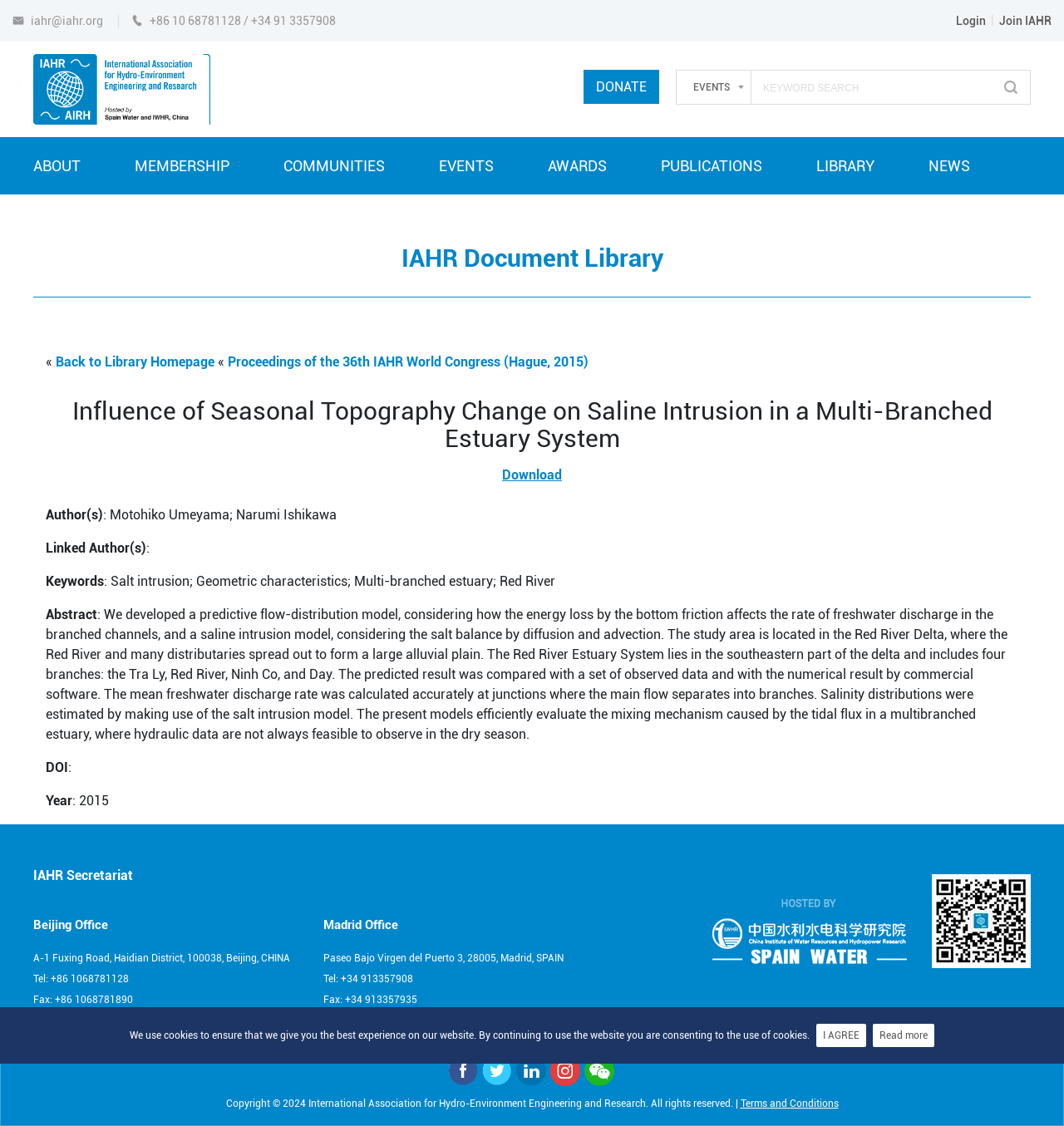What is the name of the congress where the document was presented?
Look at the image and provide a short answer using one word or a phrase.

36th IAHR World Congress